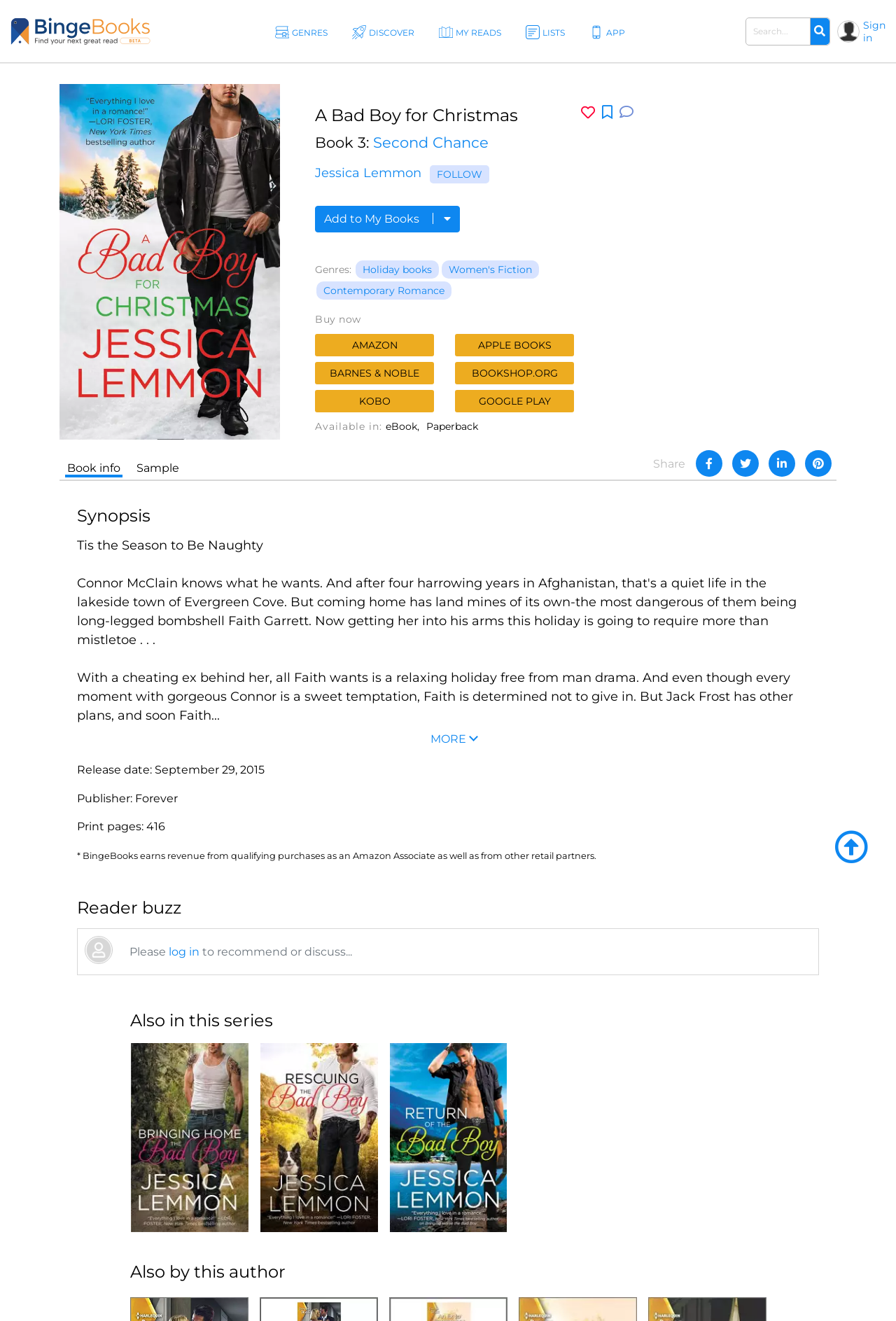Identify the bounding box coordinates of the specific part of the webpage to click to complete this instruction: "Add to My Books".

[0.352, 0.156, 0.513, 0.176]